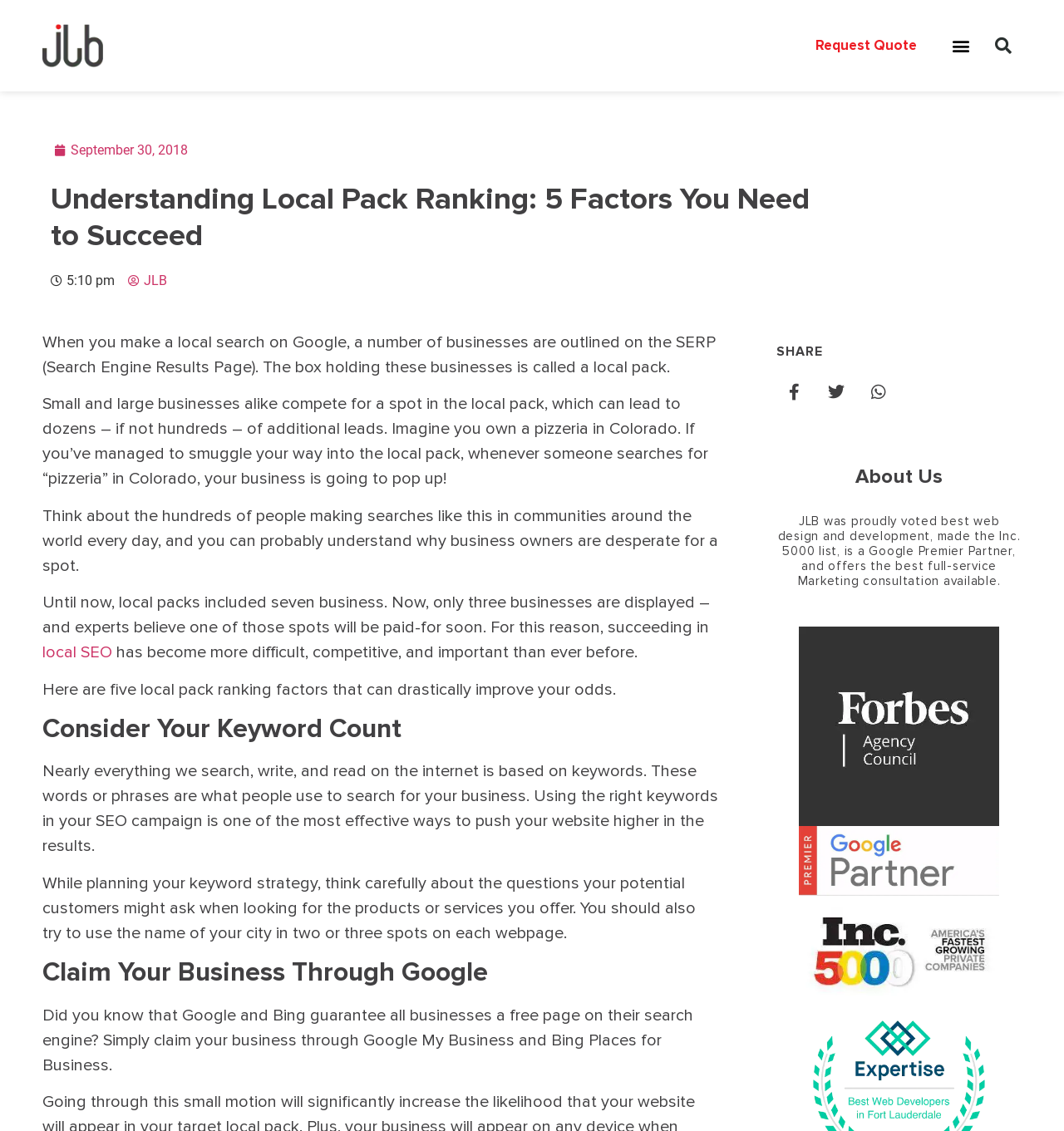What is the main topic of this webpage?
Please provide a comprehensive answer based on the details in the screenshot.

The main topic of this webpage is local pack ranking, which is evident from the heading 'Understanding Local Pack Ranking: 5 Factors You Need to Succeed' and the content that follows, discussing the importance of local SEO and factors that affect local pack ranking.